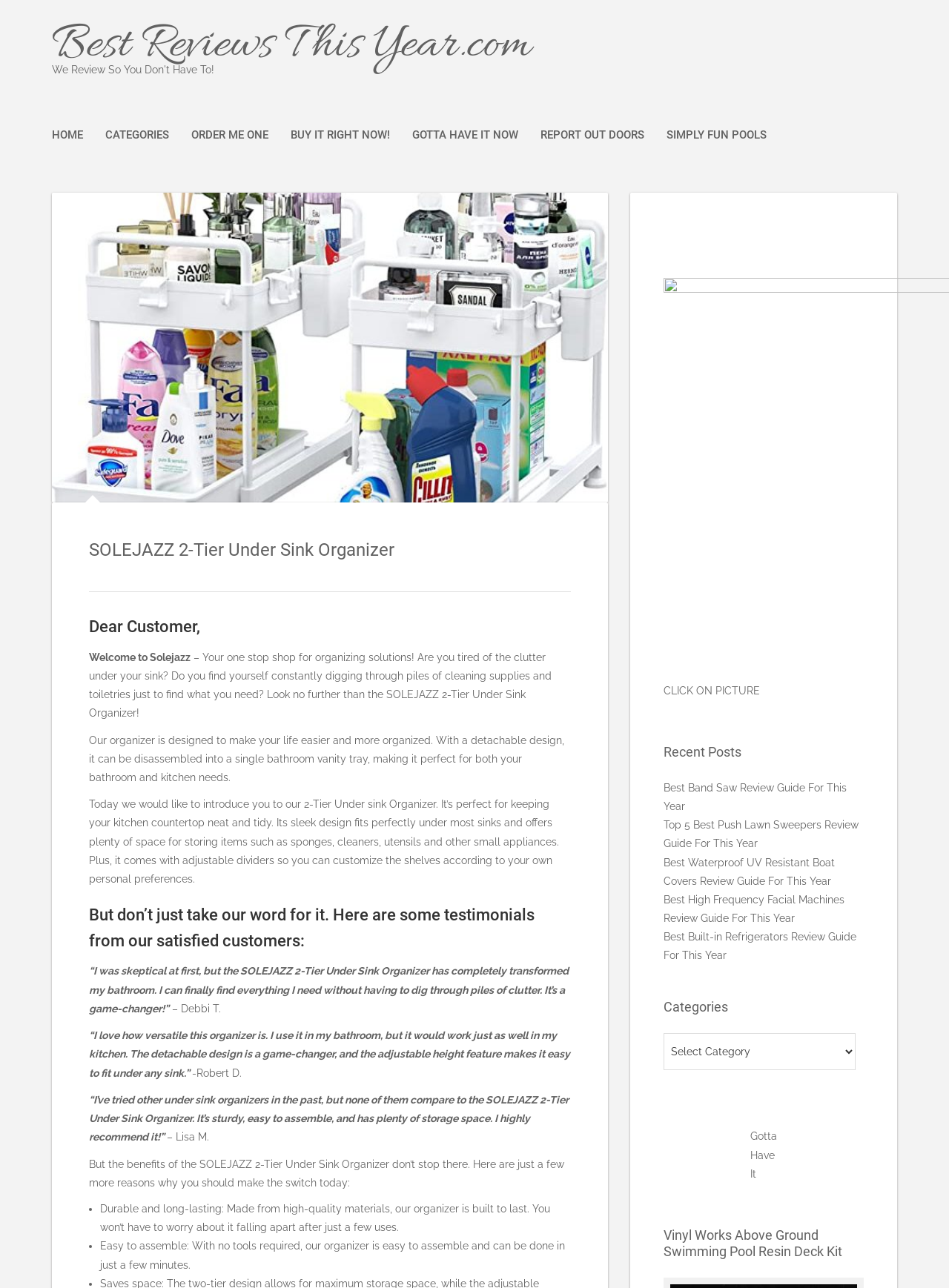Locate the bounding box coordinates of the area you need to click to fulfill this instruction: 'Click on the 'HOME' link'. The coordinates must be in the form of four float numbers ranging from 0 to 1: [left, top, right, bottom].

[0.055, 0.099, 0.088, 0.112]